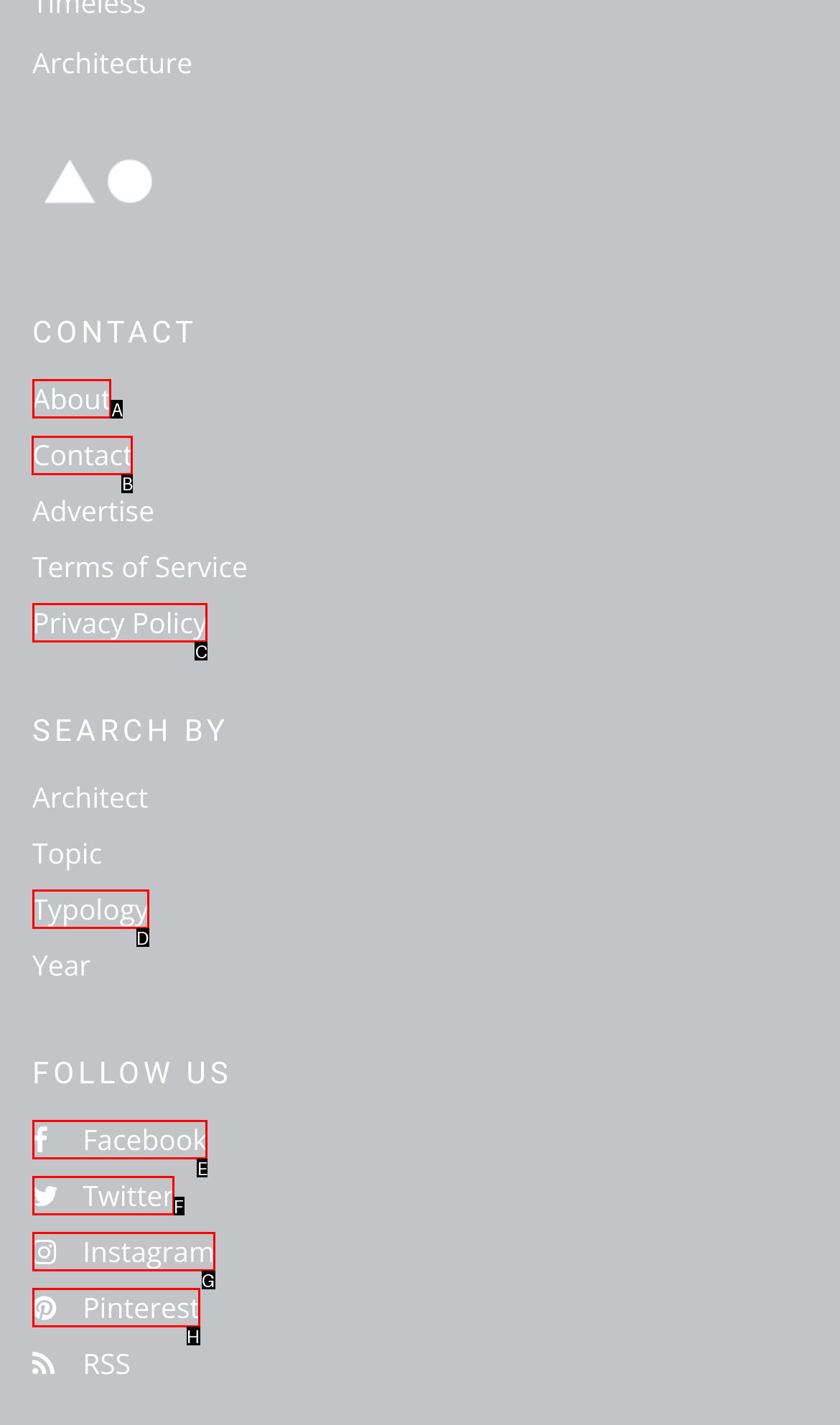Given the instruction: Go to contact page, which HTML element should you click on?
Answer with the letter that corresponds to the correct option from the choices available.

B